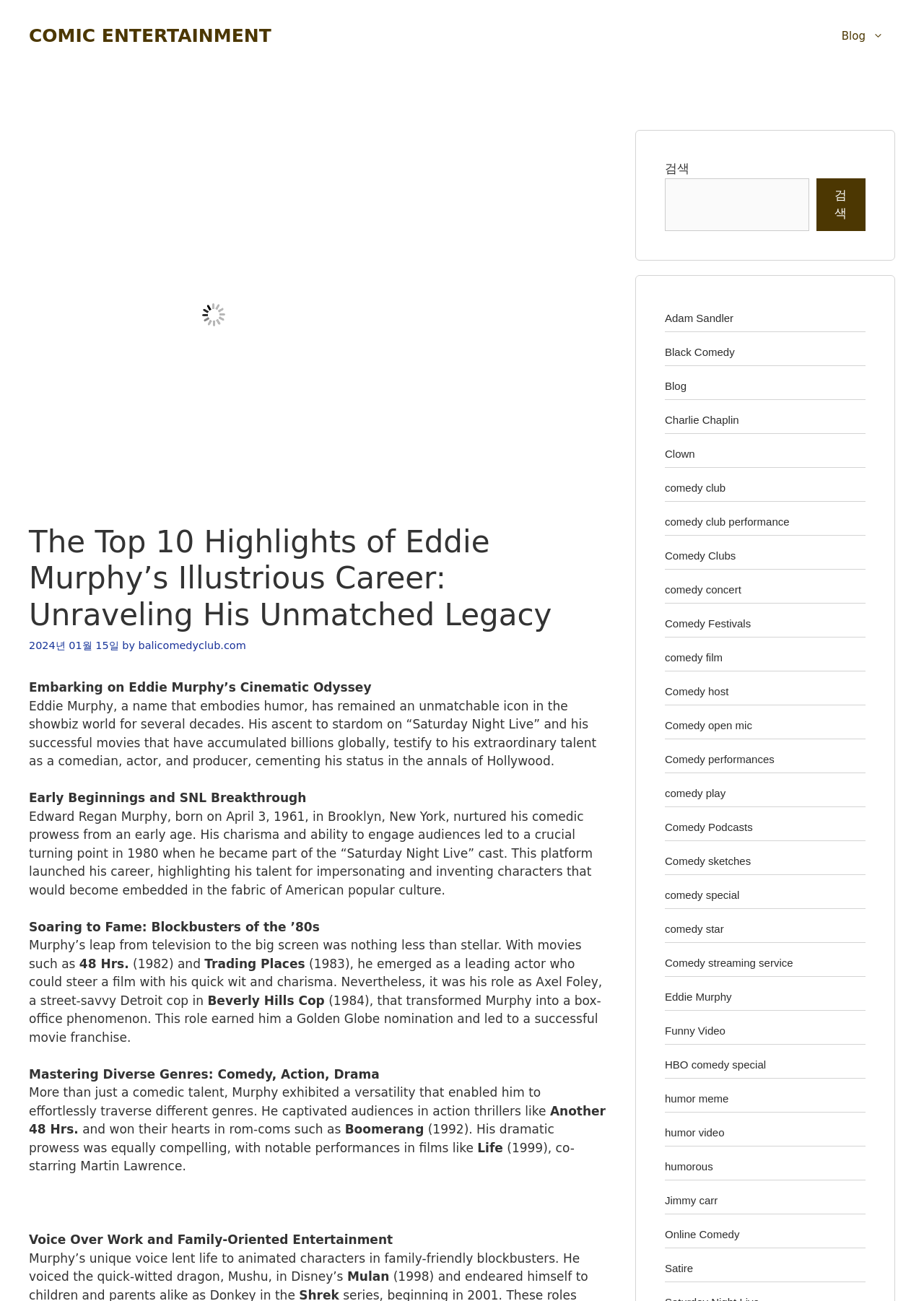Please identify the bounding box coordinates of the element's region that I should click in order to complete the following instruction: "Click the 'Eddie Murphy' link". The bounding box coordinates consist of four float numbers between 0 and 1, i.e., [left, top, right, bottom].

[0.72, 0.761, 0.792, 0.771]